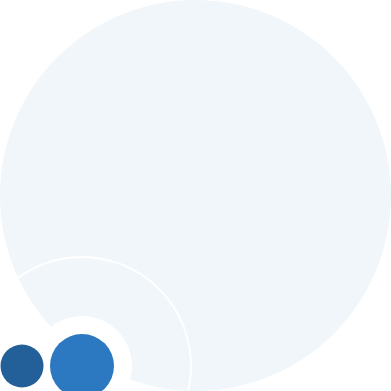What is the purpose of the image?
Refer to the image and give a detailed response to the question.

The caption states that the image is positioned in the context of a message inviting users to explore more about a program or service, which suggests that the purpose of the image is to engage users and encourage them to delve deeper into the offerings presented.